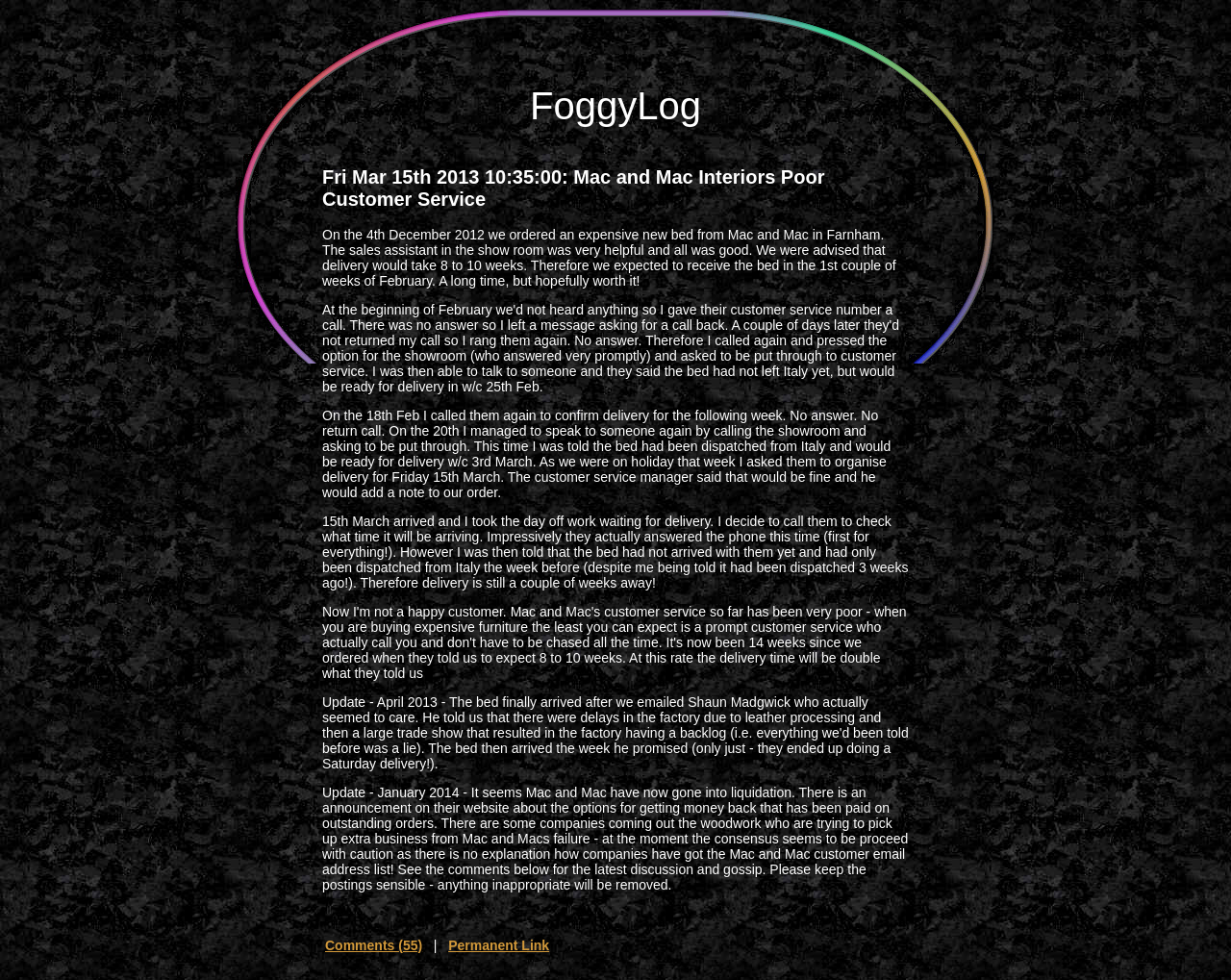Use a single word or phrase to answer the question: 
What is the time of the blog post?

10:35:00